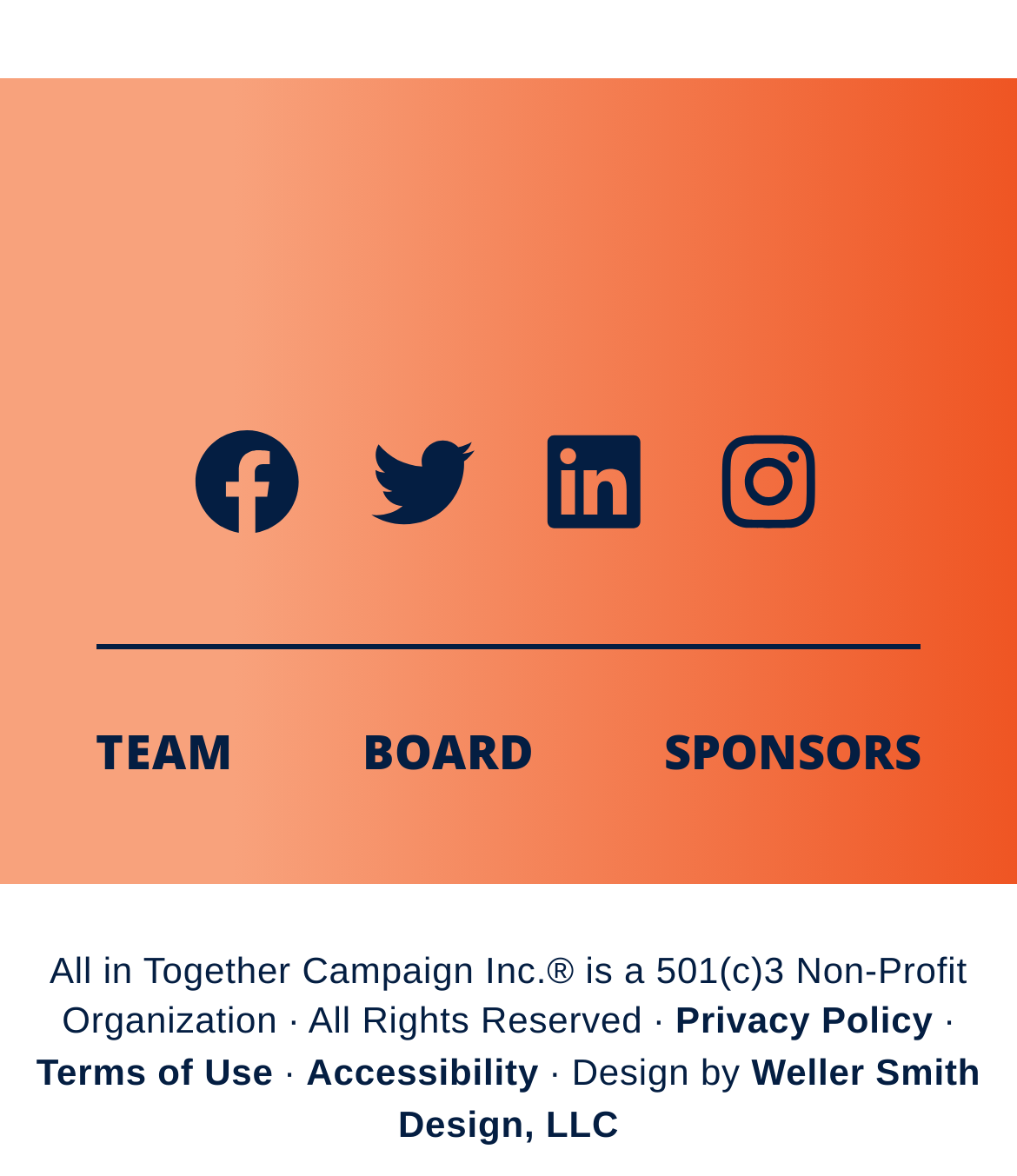Given the description: "Weller Smith Design, LLC", determine the bounding box coordinates of the UI element. The coordinates should be formatted as four float numbers between 0 and 1, [left, top, right, bottom].

[0.391, 0.894, 0.964, 0.972]